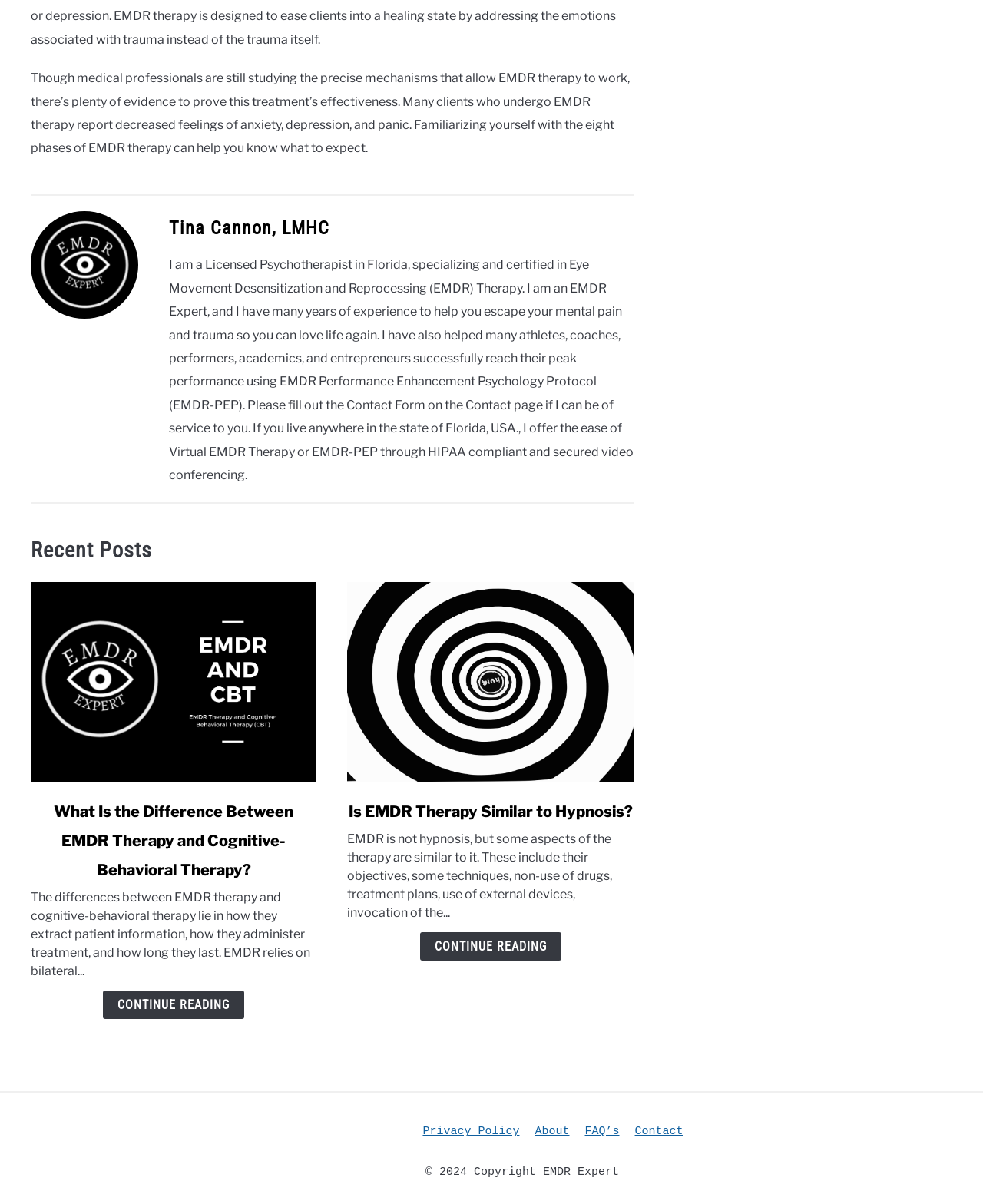Please provide the bounding box coordinates for the element that needs to be clicked to perform the following instruction: "visit the contact page". The coordinates should be given as four float numbers between 0 and 1, i.e., [left, top, right, bottom].

[0.646, 0.934, 0.695, 0.945]